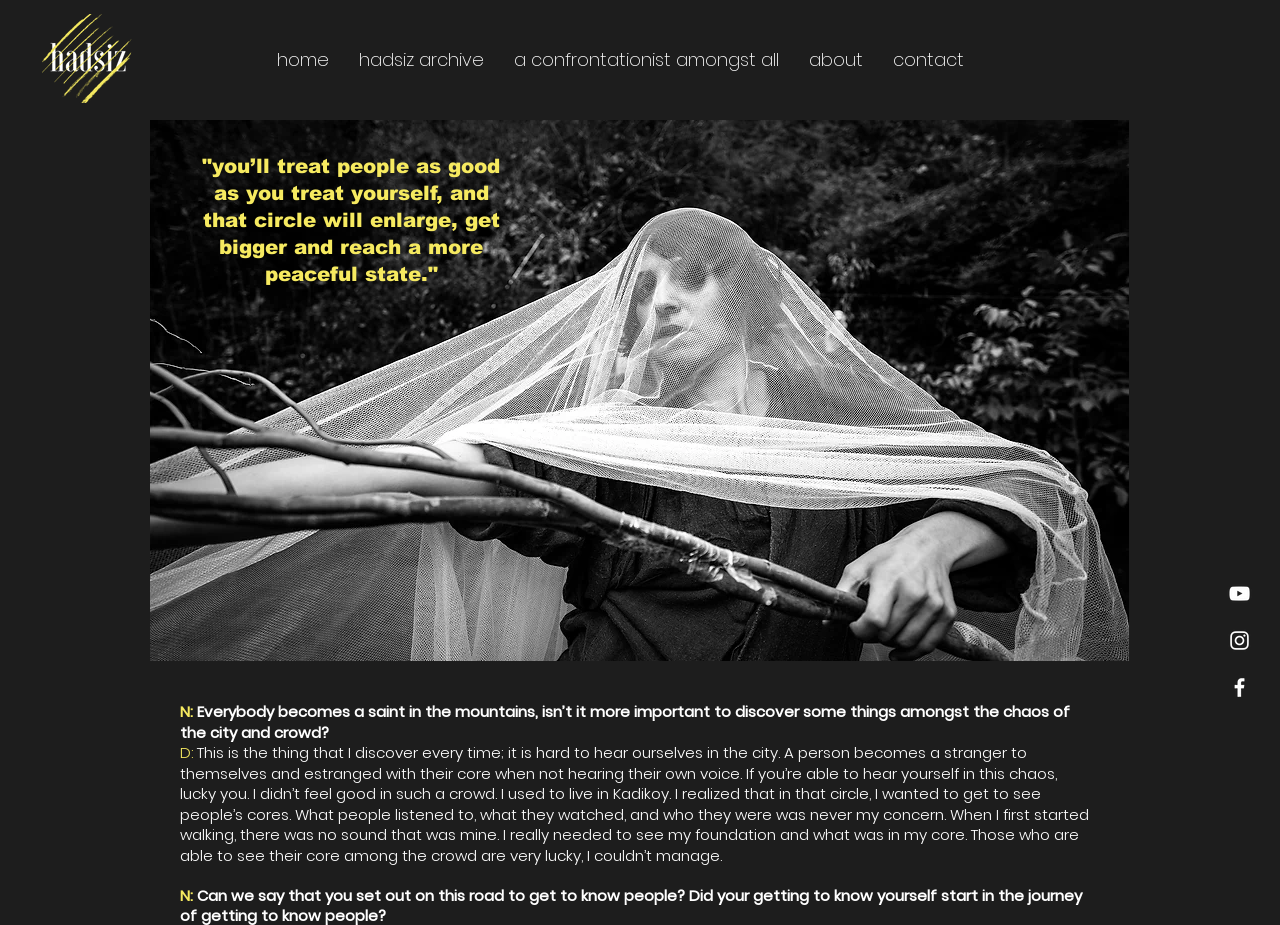Given the element description hadsiz archive, predict the bounding box coordinates for the UI element in the webpage screenshot. The format should be (top-left x, top-left y, bottom-right x, bottom-right y), and the values should be between 0 and 1.

[0.269, 0.038, 0.39, 0.092]